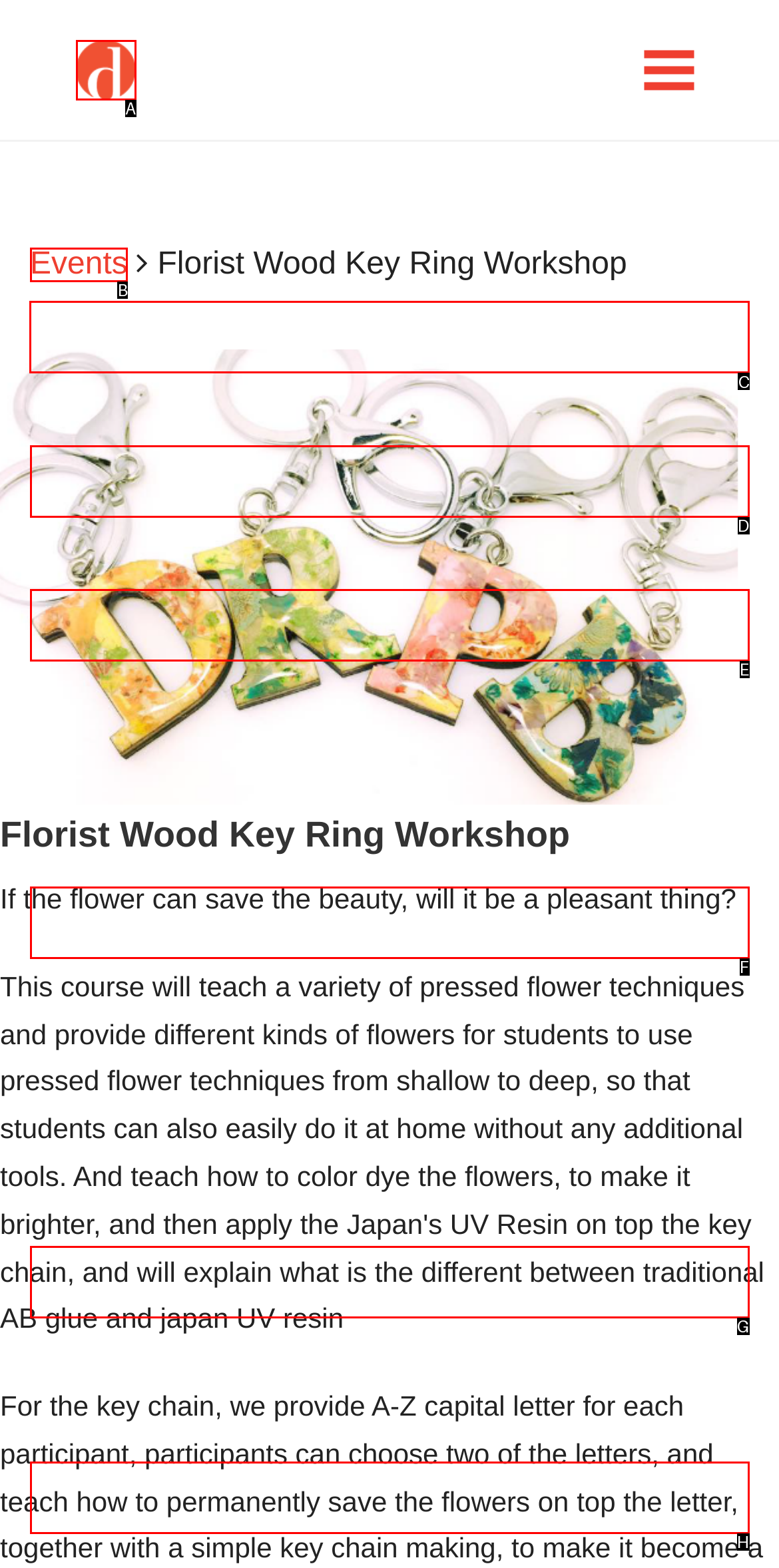Tell me which one HTML element you should click to complete the following task: Learn about What we stand for
Answer with the option's letter from the given choices directly.

C